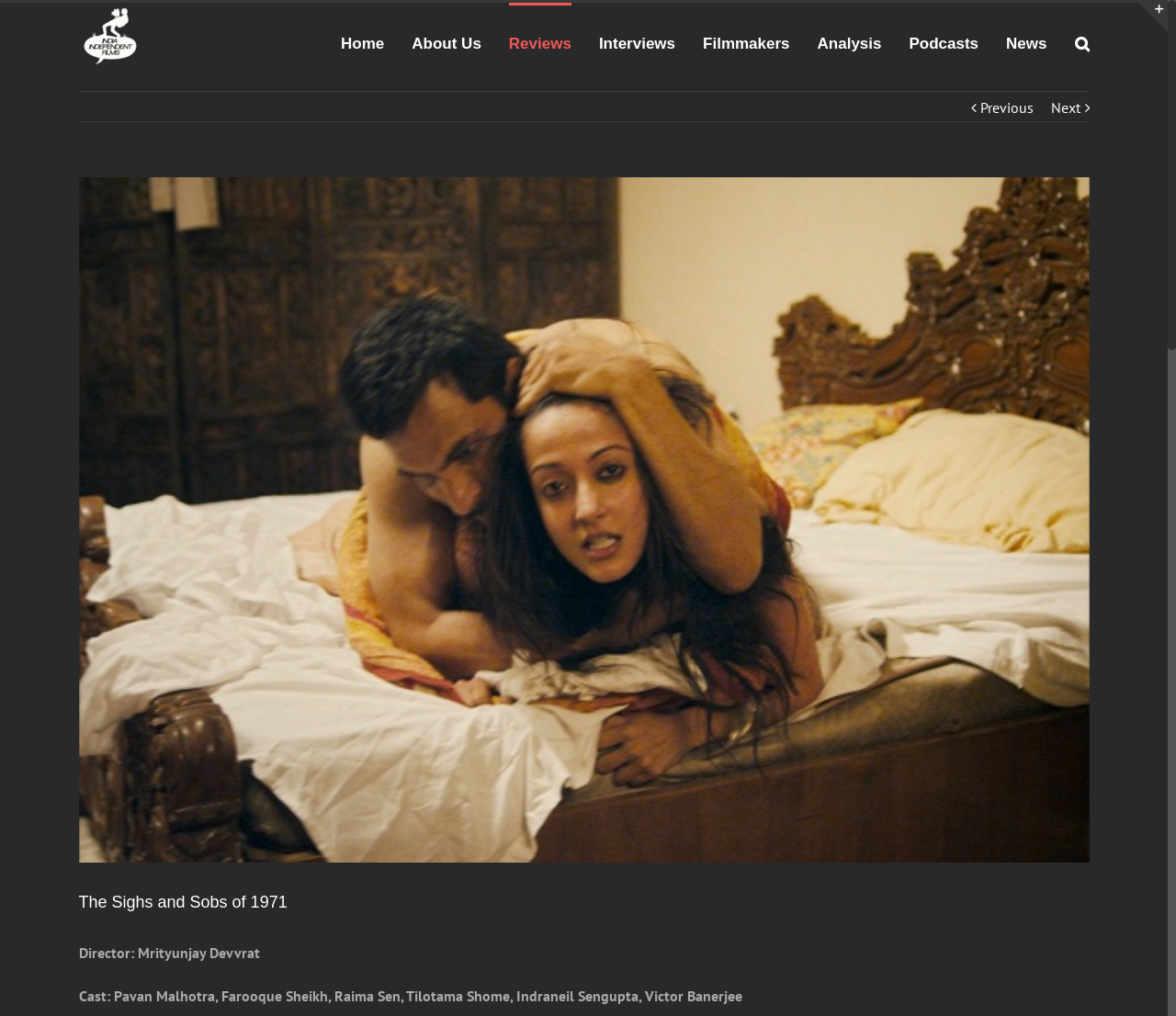Locate the bounding box coordinates of the area that needs to be clicked to fulfill the following instruction: "go to home page". The coordinates should be in the format of four float numbers between 0 and 1, namely [left, top, right, bottom].

[0.29, 0.003, 0.327, 0.08]